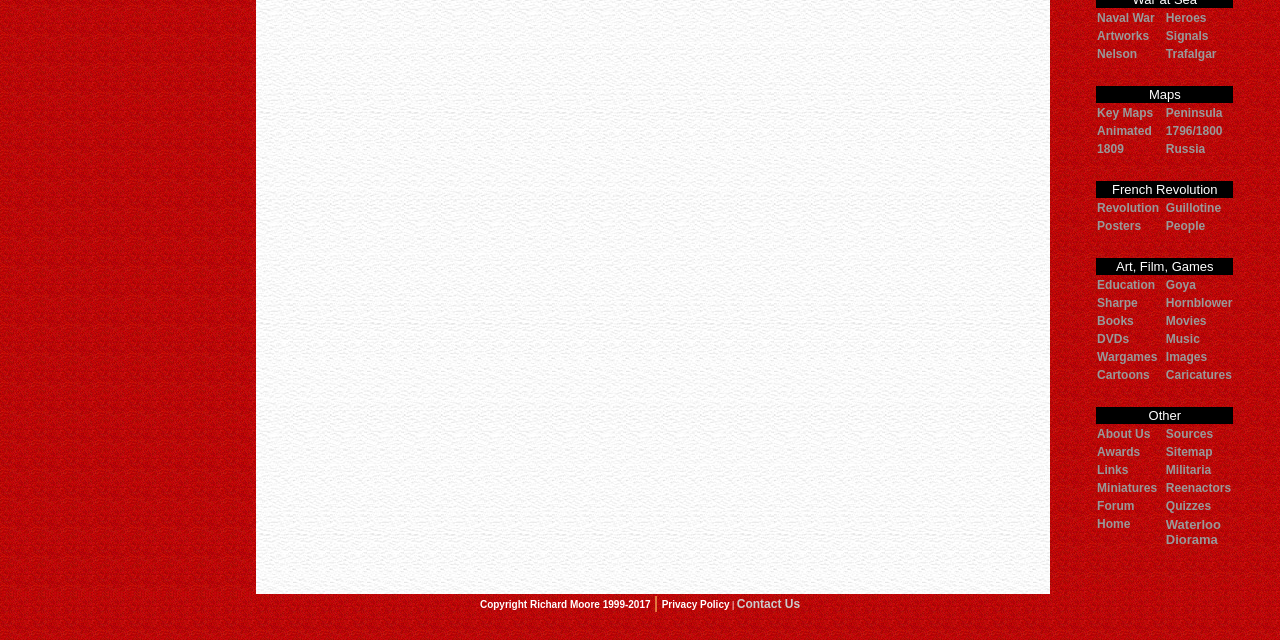Based on the element description Posters, identify the bounding box coordinates for the UI element. The coordinates should be in the format (top-left x, top-left y, bottom-right x, bottom-right y) and within the 0 to 1 range.

[0.857, 0.342, 0.892, 0.364]